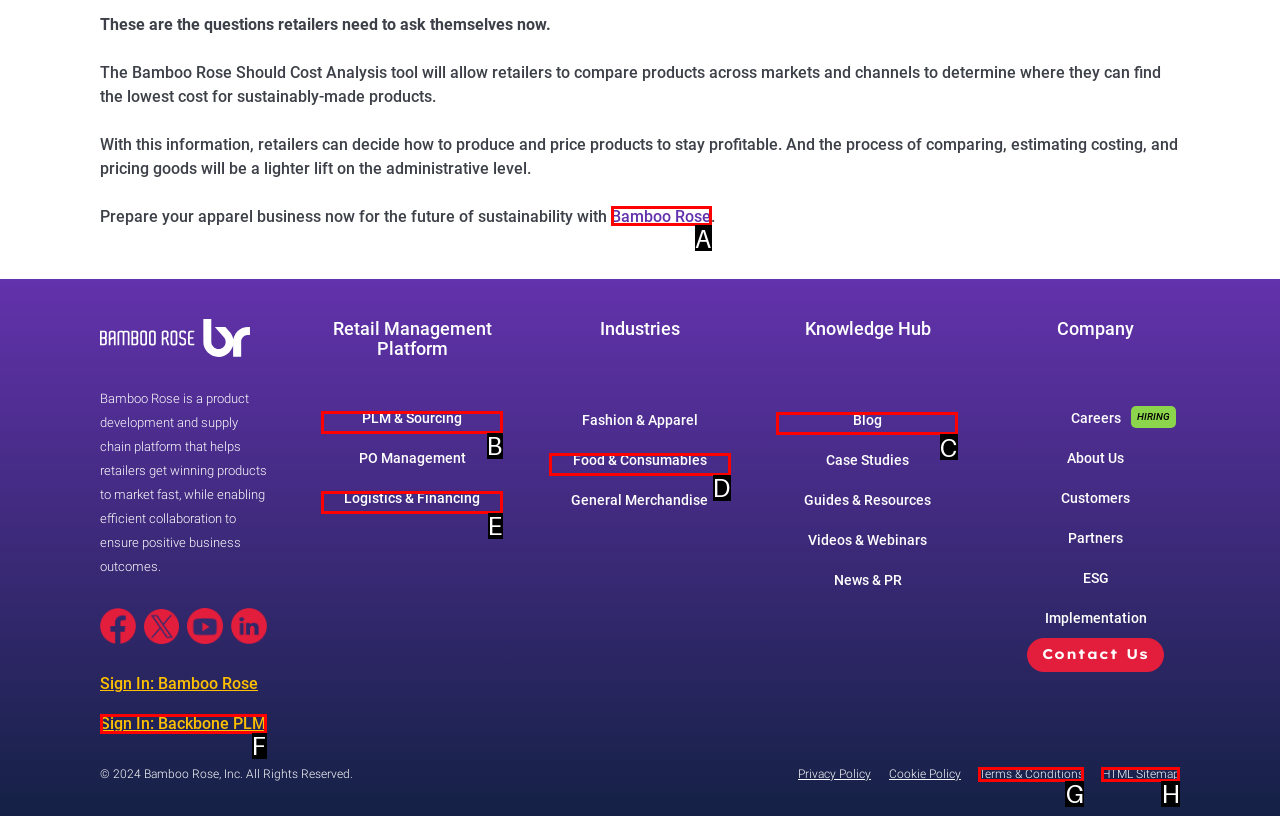Pick the option that should be clicked to perform the following task: Read the blog
Answer with the letter of the selected option from the available choices.

C